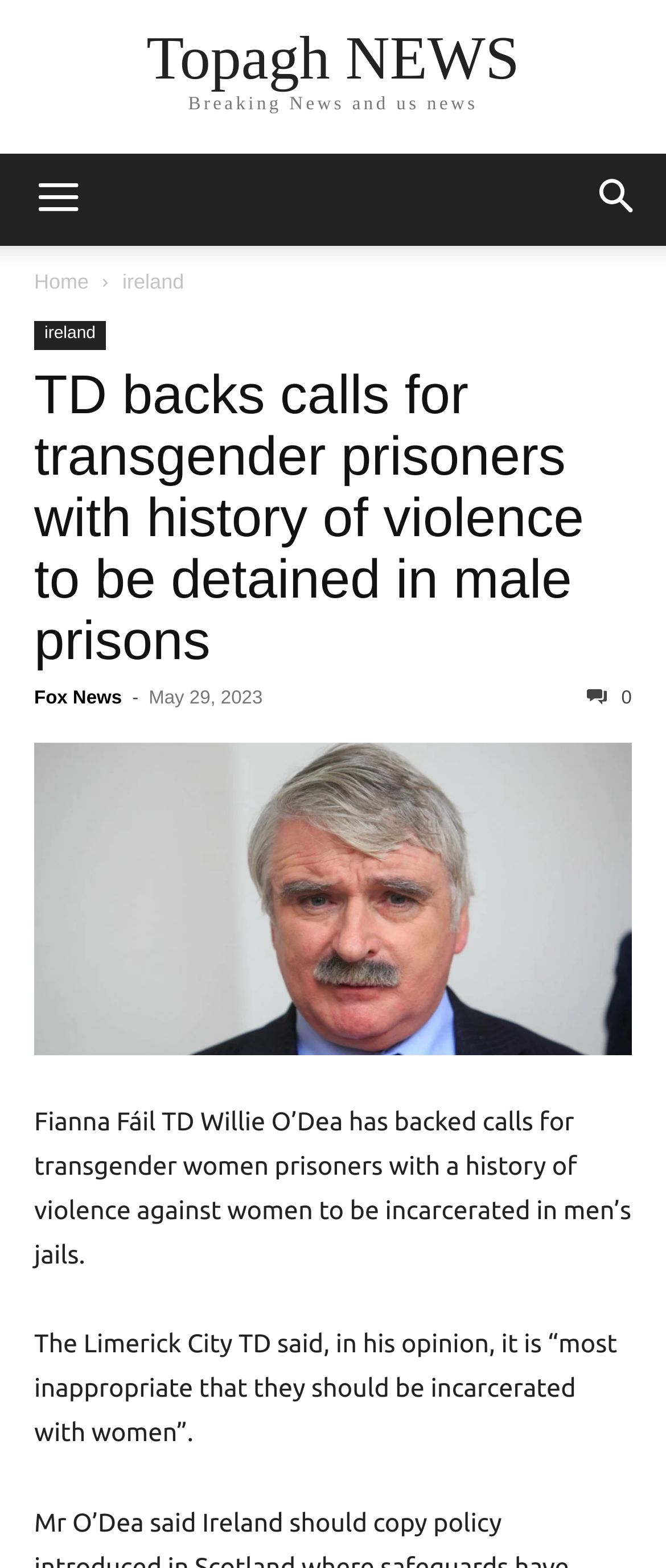Who is the Limerick City TD mentioned in the article?
Using the image, elaborate on the answer with as much detail as possible.

The article mentions that Fianna Fáil TD Willie O’Dea has backed calls for transgender women prisoners with a history of violence against women to be incarcerated in men's jails, so the Limerick City TD mentioned in the article is Willie O’Dea.